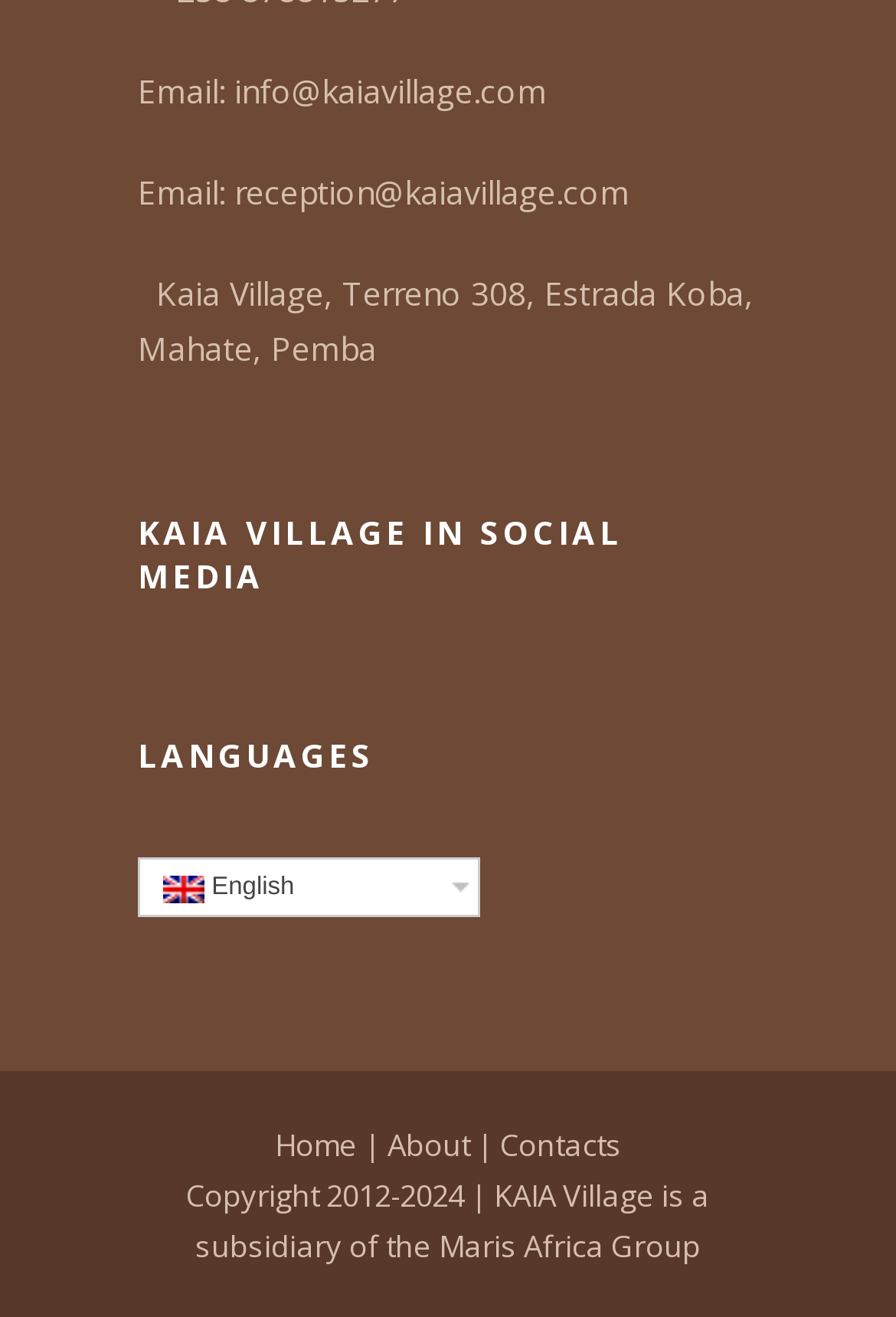Please indicate the bounding box coordinates for the clickable area to complete the following task: "Visit KAIA VILLAGE IN SOCIAL MEDIA". The coordinates should be specified as four float numbers between 0 and 1, i.e., [left, top, right, bottom].

[0.154, 0.39, 0.846, 0.453]